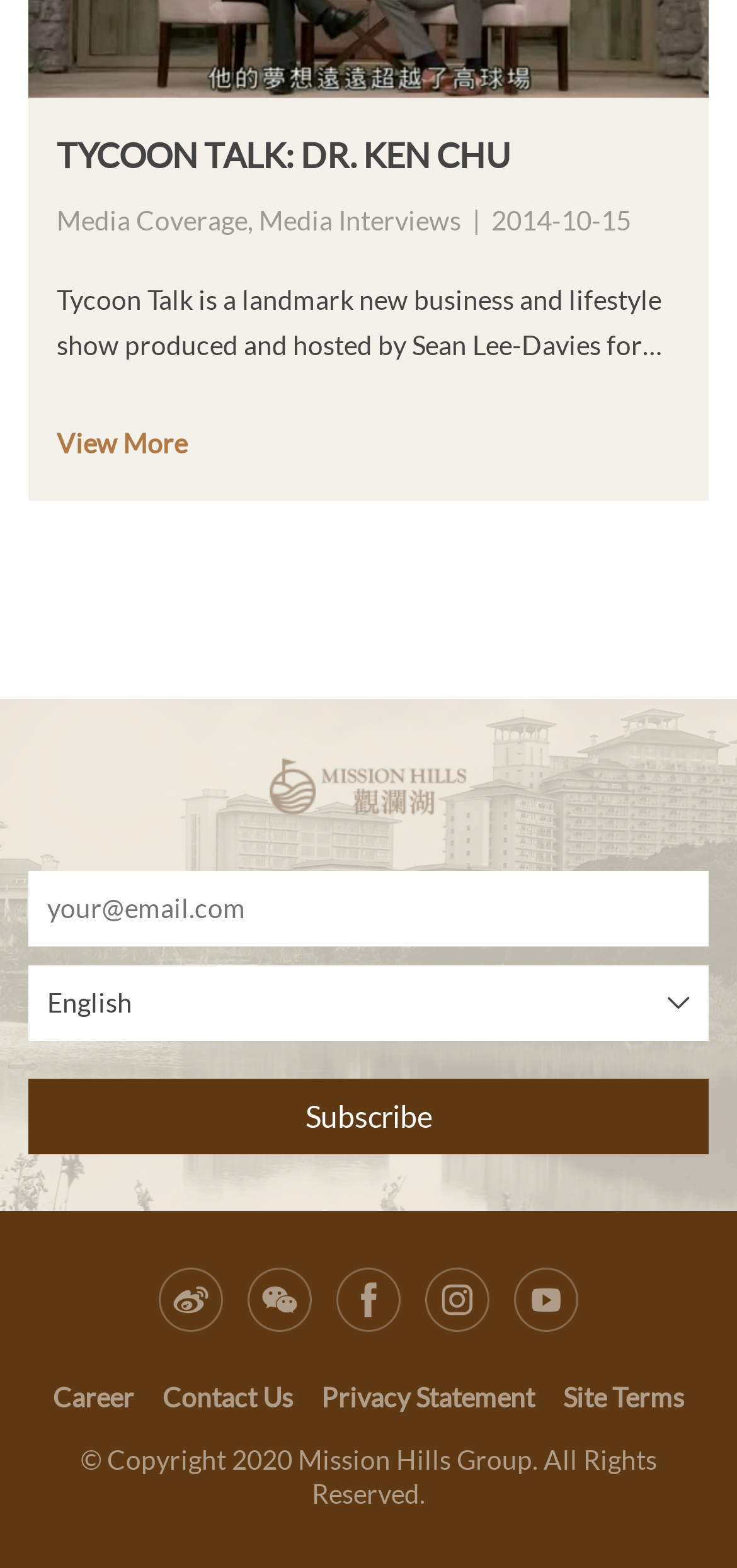Please determine the bounding box coordinates for the UI element described here. Use the format (top-left x, top-left y, bottom-right x, bottom-right y) with values bounded between 0 and 1: English

[0.038, 0.616, 0.962, 0.664]